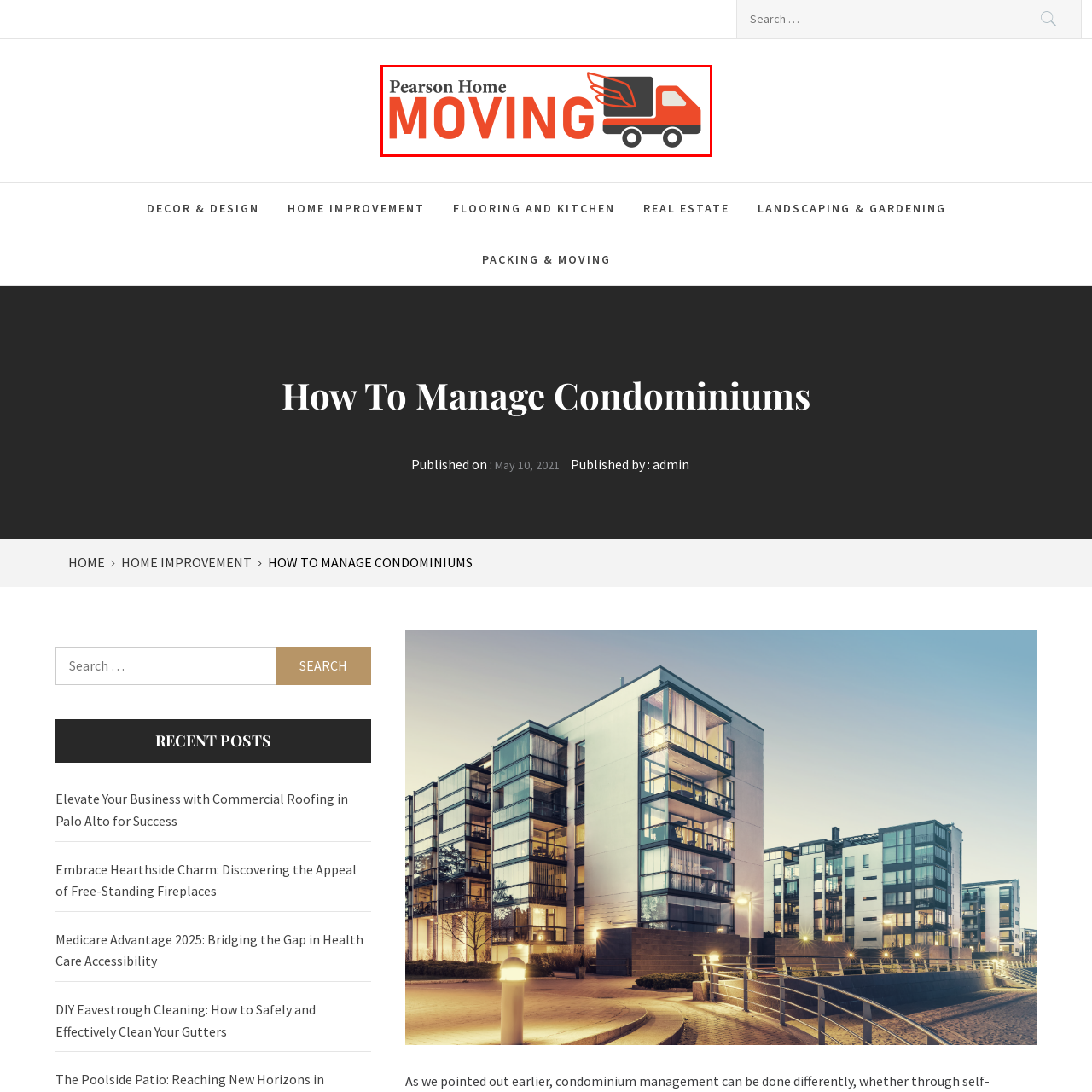Detail the scene within the red-bordered box in the image, including all relevant features and actions.

The image showcases the logo of "Pearson Home Moving," a service likely dedicated to assisting with home relocation. The logo features a stylized red moving truck, emphasizing the action of moving, complemented by wing motifs to symbolize speed and efficiency. The text "Pearson Home" is displayed above in a professional font, with "MOVING" prominently highlighted in an eye-catching red, reinforcing the brand identity. This visual representation conveys a sense of reliability and prompt service, appealing to individuals seeking moving assistance for their homes.